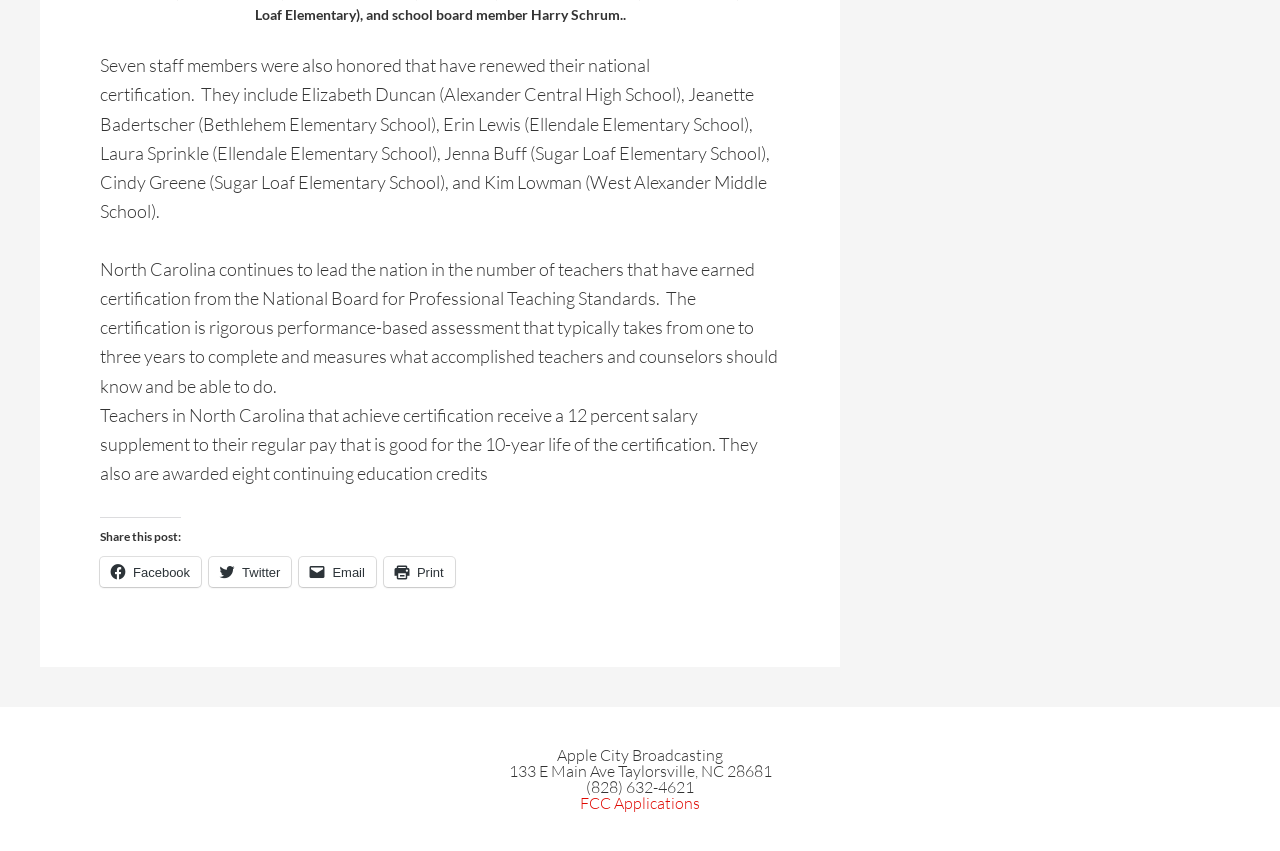Identify the bounding box for the UI element specified in this description: "Twitter". The coordinates must be four float numbers between 0 and 1, formatted as [left, top, right, bottom].

[0.163, 0.655, 0.228, 0.69]